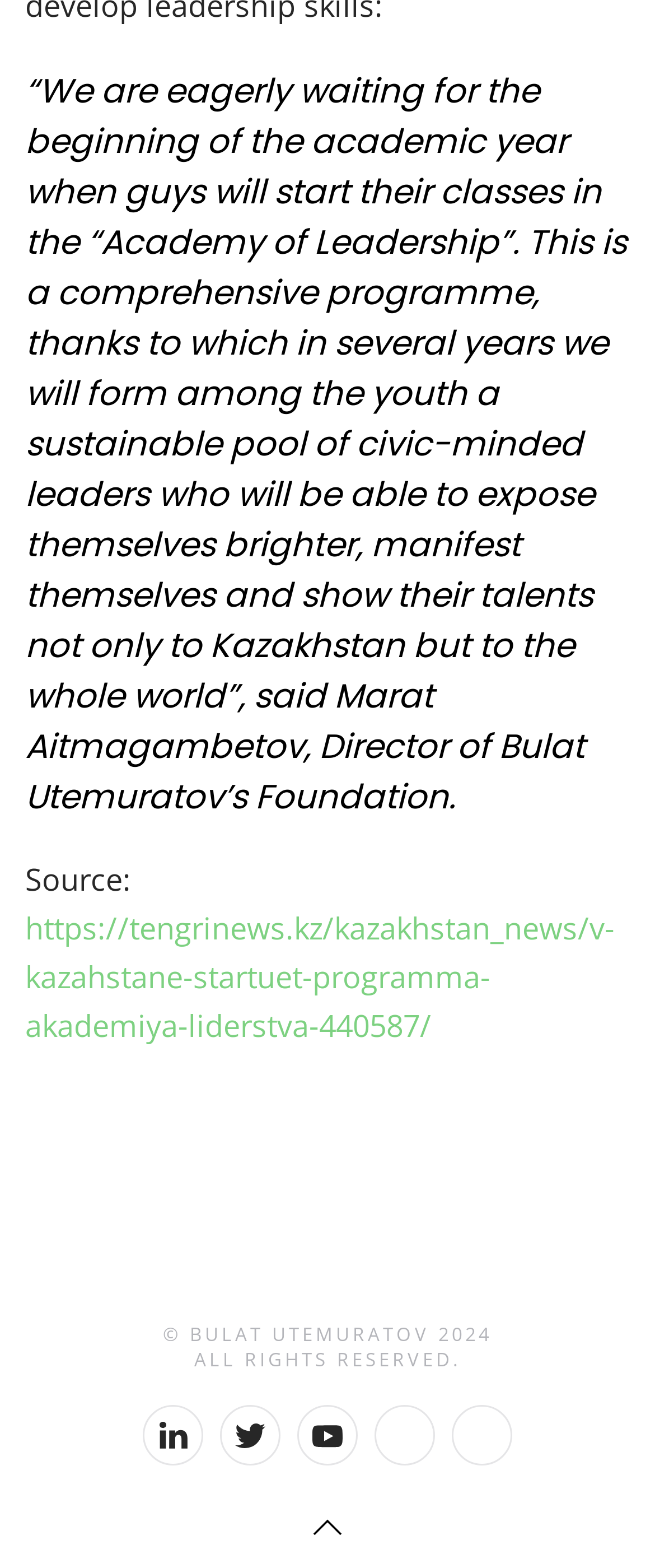Answer with a single word or phrase: 
What is the year mentioned in the article?

2024